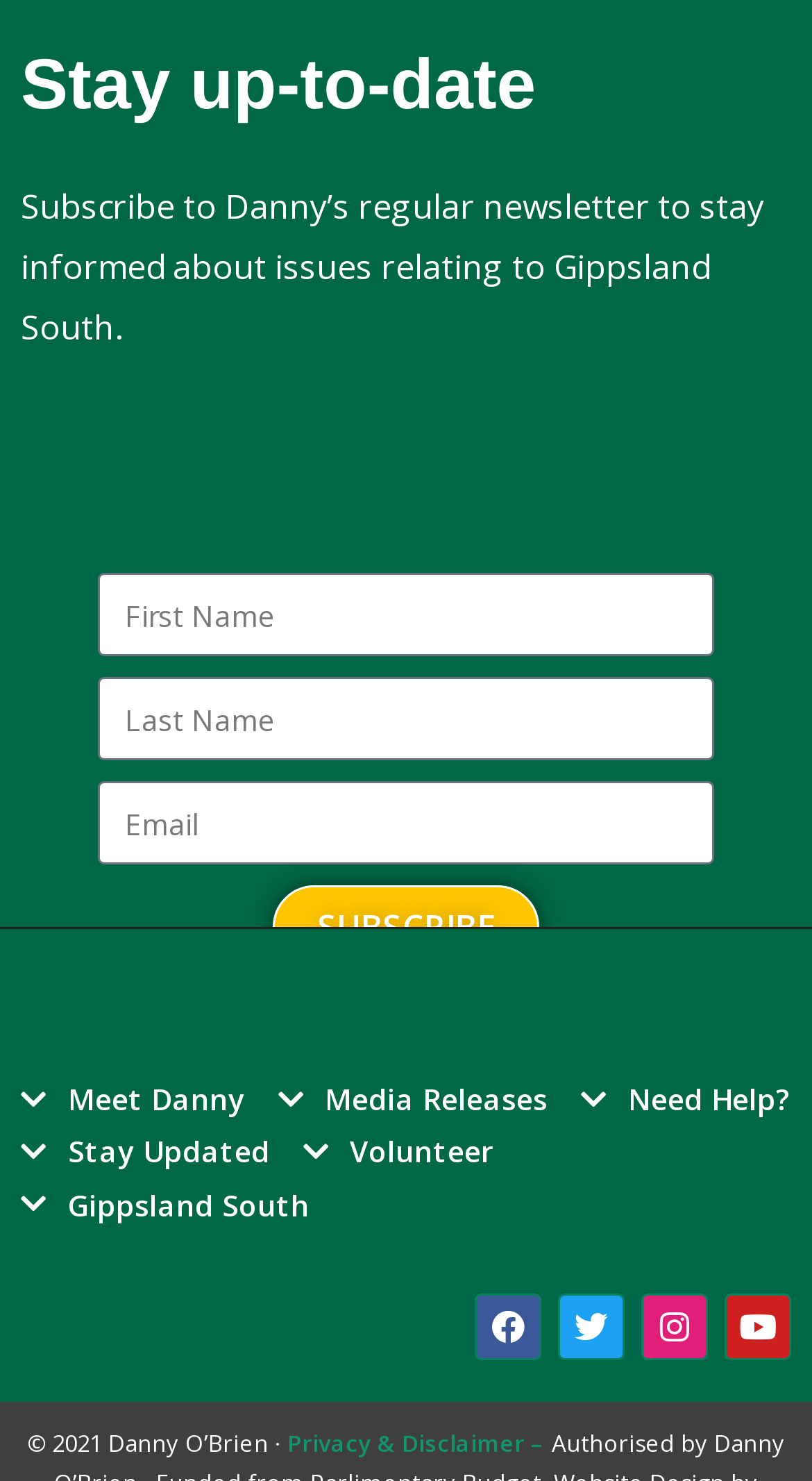Locate the bounding box coordinates of the element that needs to be clicked to carry out the instruction: "Click subscribe". The coordinates should be given as four float numbers ranging from 0 to 1, i.e., [left, top, right, bottom].

[0.337, 0.598, 0.663, 0.654]